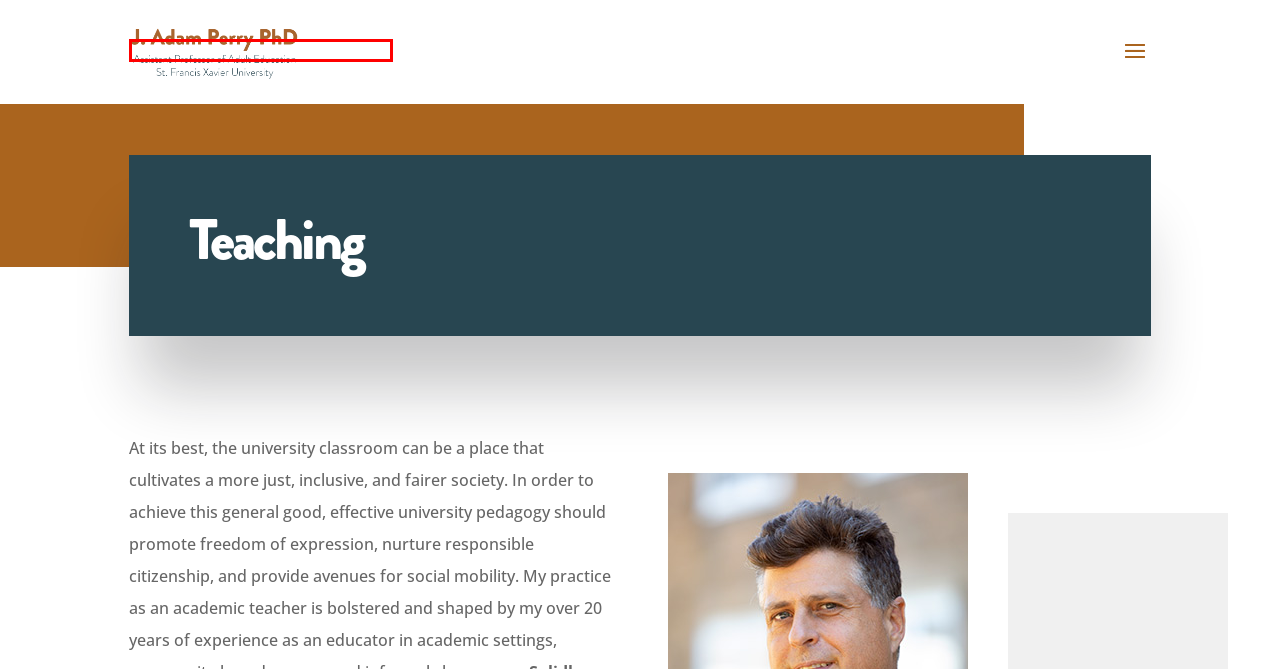Examine the screenshot of a webpage with a red bounding box around a specific UI element. Identify which webpage description best matches the new webpage that appears after clicking the element in the red bounding box. Here are the candidates:
A. Home - J. Adam Perry, PhD - Assistant Professor of Adult Education
B. A Survey Study to Explore Interdisciplinary Trades Education: Conceptual Framework to Practice
C. Blog Tool, Publishing Platform, and CMS – WordPress.org
D. Privacy Policy - J. Adam Perry, PhD
E. The Most Popular WordPress Themes In The World
F. When the path falls away | STFX SCHOLAR
G. January 2020 - J. Adam Perry, PhD
H. Log In ‹ J. Adam Perry, PhD — WordPress

A